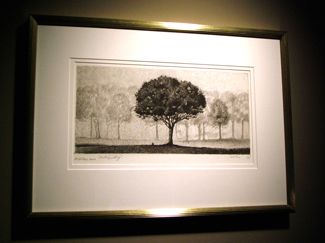Provide a comprehensive description of the image.

This captivating image features a finely detailed work of art, showcasing a solitary tree set against a softly rendered backdrop of additional trees. The artwork, likely a print, is framed elegantly, enhancing its aesthetic appeal. The monochromatic palette emphasizes the textures of the tree's leaves and the gentle gradients of the forest surroundings, inviting viewers to appreciate the subtleties in shading and depth. This piece resonates with themes of nature and tranquility, making it an exquisite addition to any interior decor, perfect for creating a serene atmosphere. Ideal for art lovers and collectors, this print reflects a commitment to craftsmanship, possibly representing the unique and original art style celebrated in fine art giclees.